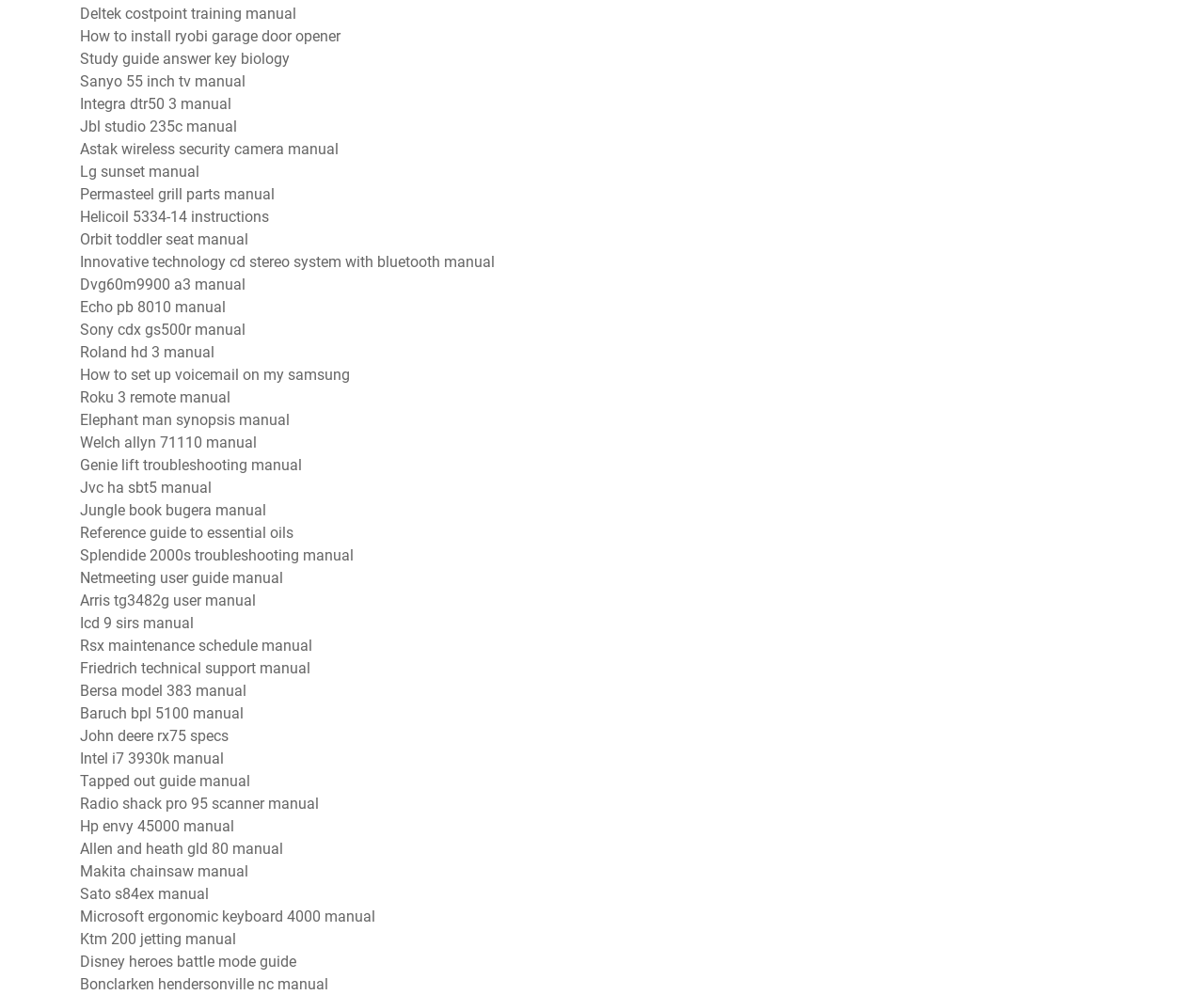Locate the bounding box coordinates of the clickable part needed for the task: "Access Integra dtr50 3 manual".

[0.066, 0.096, 0.192, 0.114]